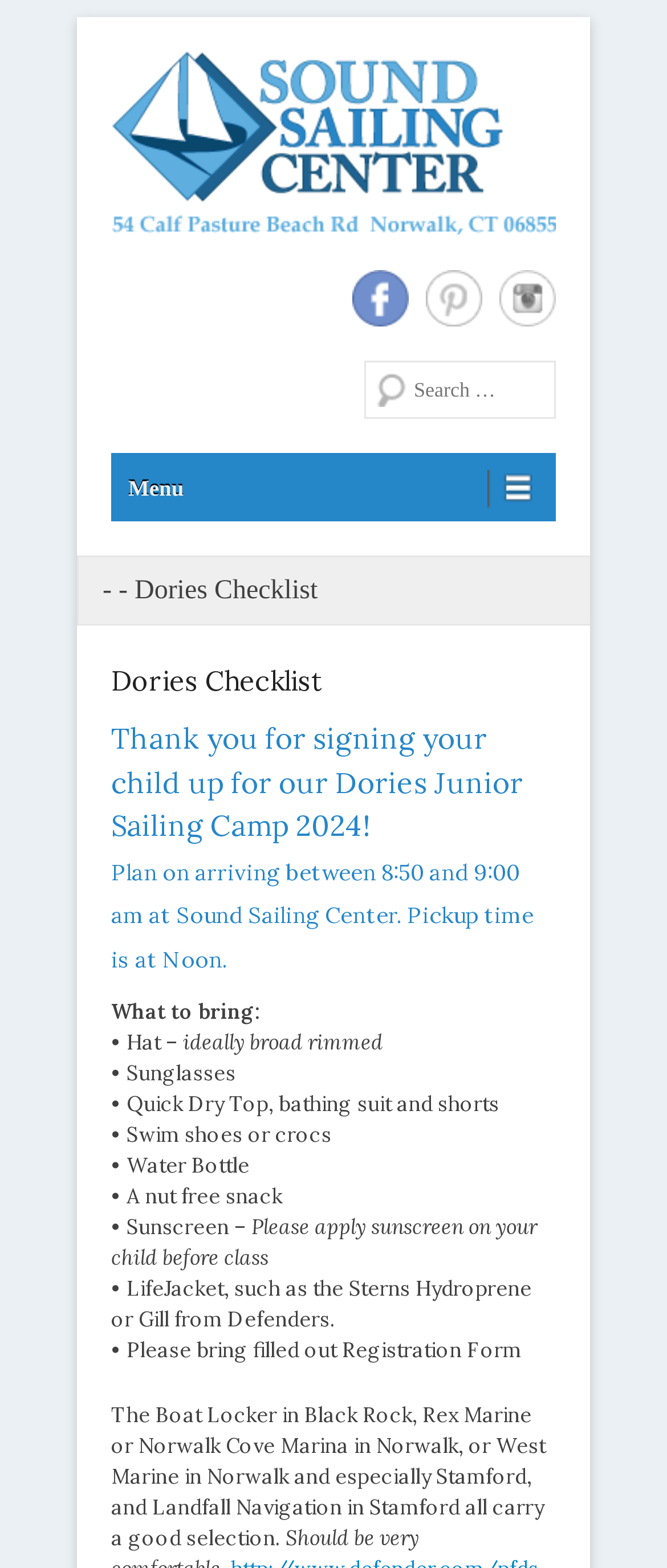Use a single word or phrase to answer the question:
Where can parents buy a Life Jacket?

The Boat Locker, Rex Marine, Norwalk Cove Marina, West Marine, or Landfall Navigation